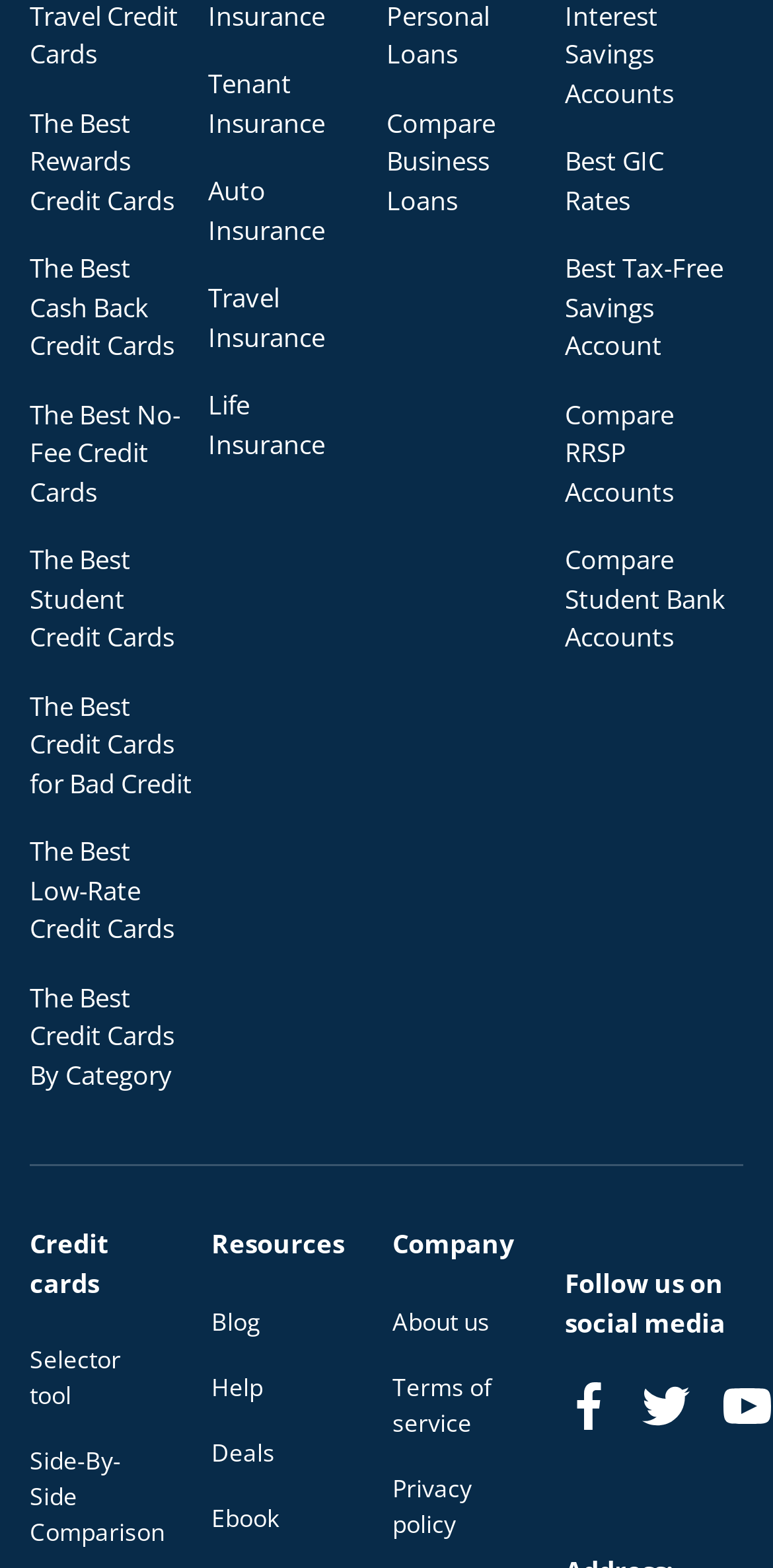Give a one-word or phrase response to the following question: What social media platform is represented by the first image?

Facebook